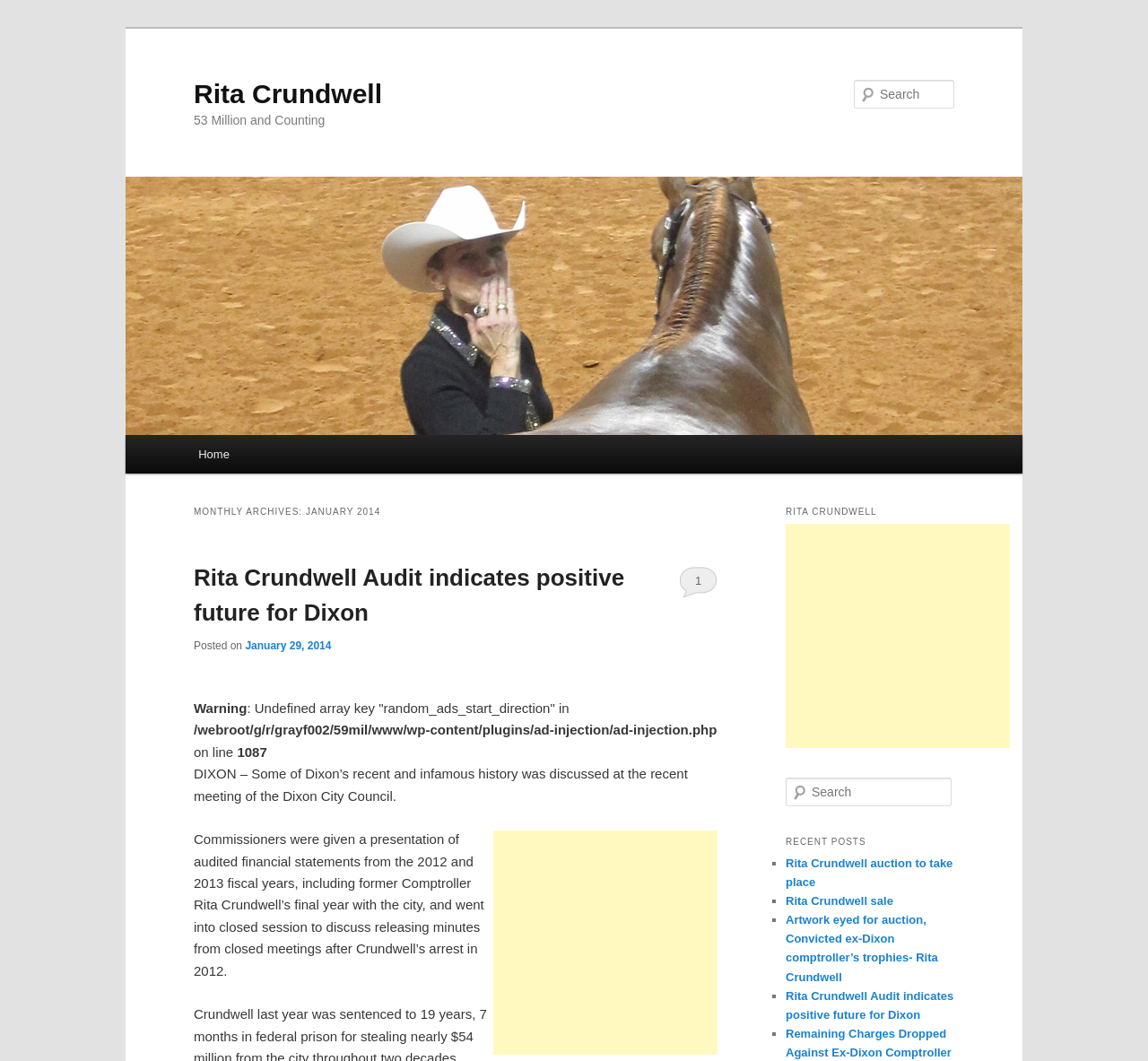What is the topic of the recent meeting of the Dixon City Council?
Please use the image to deliver a detailed and complete answer.

I found the static text element with the text 'DIXON – Some of Dixon’s recent and infamous history was discussed at the recent meeting of the Dixon City Council.' at coordinates [0.169, 0.722, 0.599, 0.757]. Further reading of the text reveals that the topic of the meeting was Rita Crundwell's final year with the city.